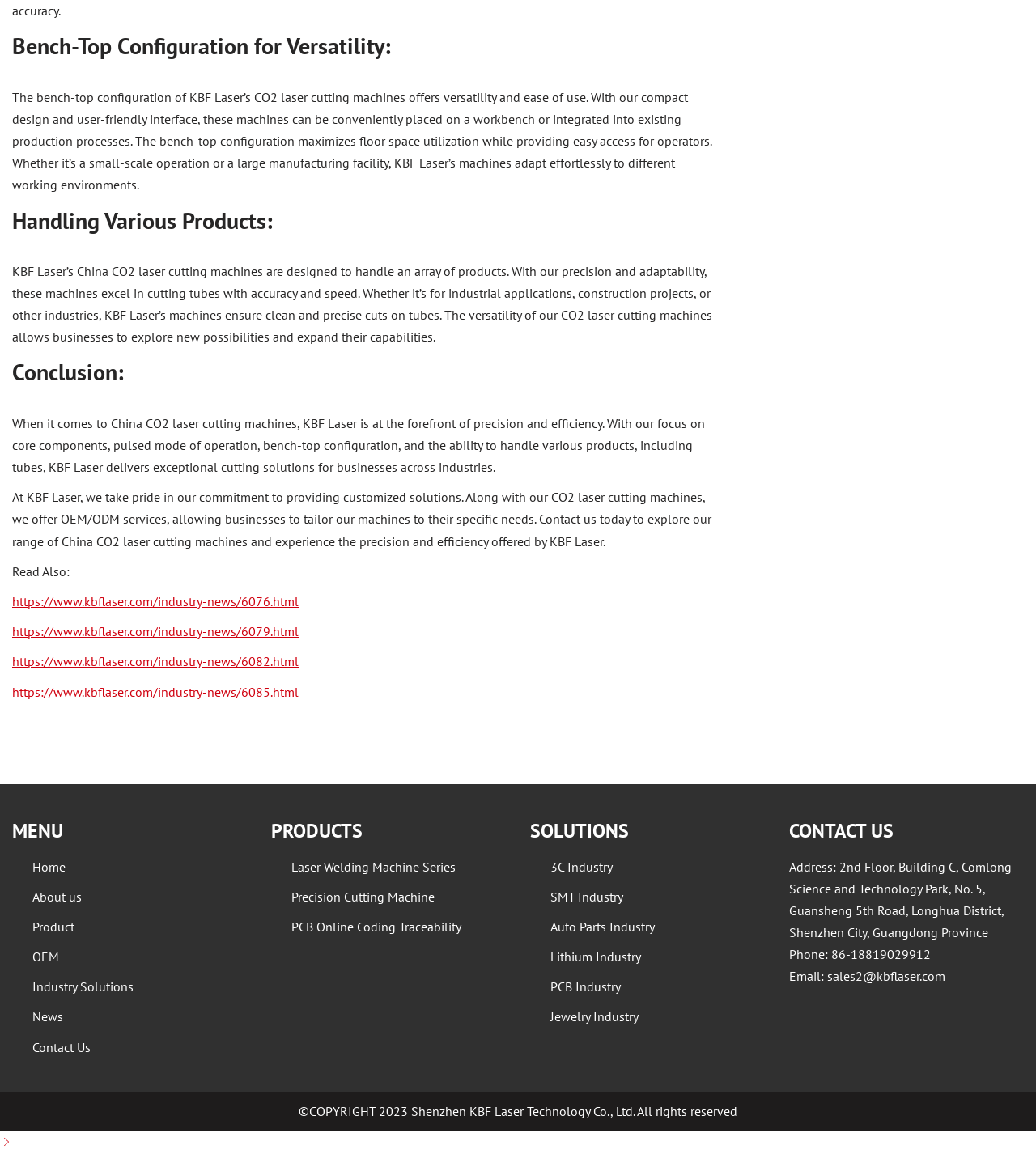Find the bounding box coordinates for the area you need to click to carry out the instruction: "Explore the 'Laser Welding Machine Series' products". The coordinates should be four float numbers between 0 and 1, indicated as [left, top, right, bottom].

[0.281, 0.744, 0.44, 0.758]